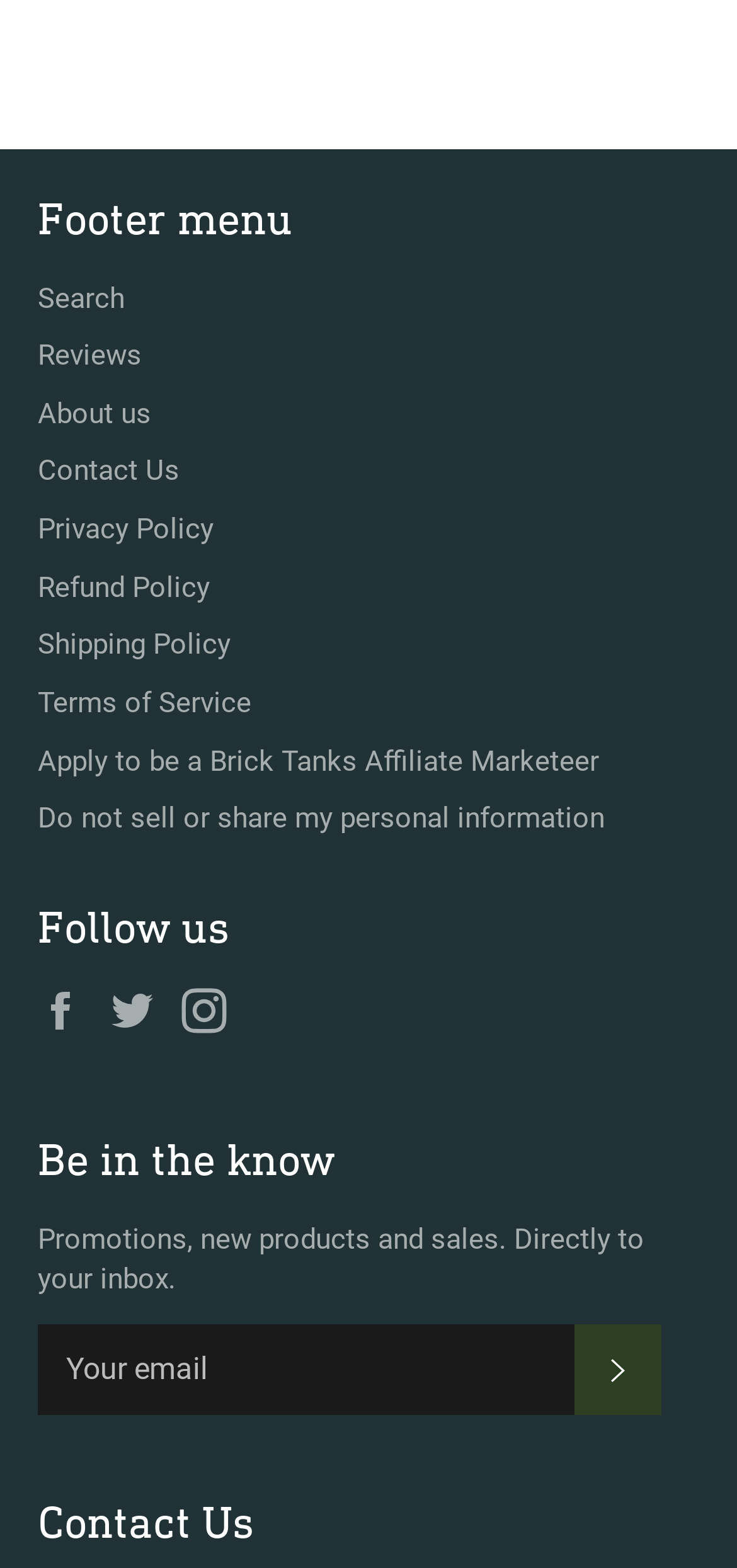Provide your answer in one word or a succinct phrase for the question: 
What is the contact information of the website?

Contact Us page